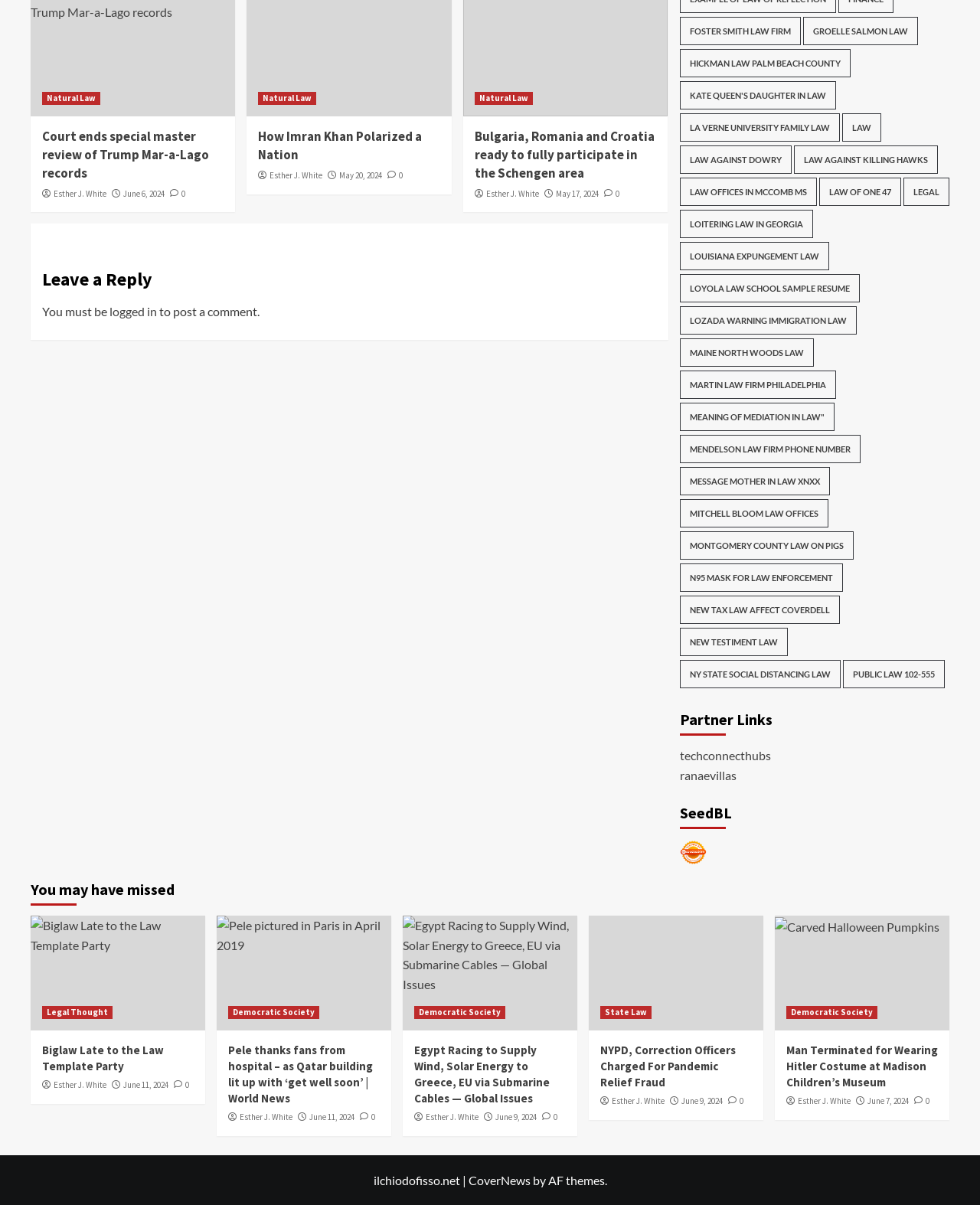Find the bounding box coordinates for the HTML element described as: "June 9, 2024". The coordinates should consist of four float values between 0 and 1, i.e., [left, top, right, bottom].

[0.505, 0.922, 0.548, 0.931]